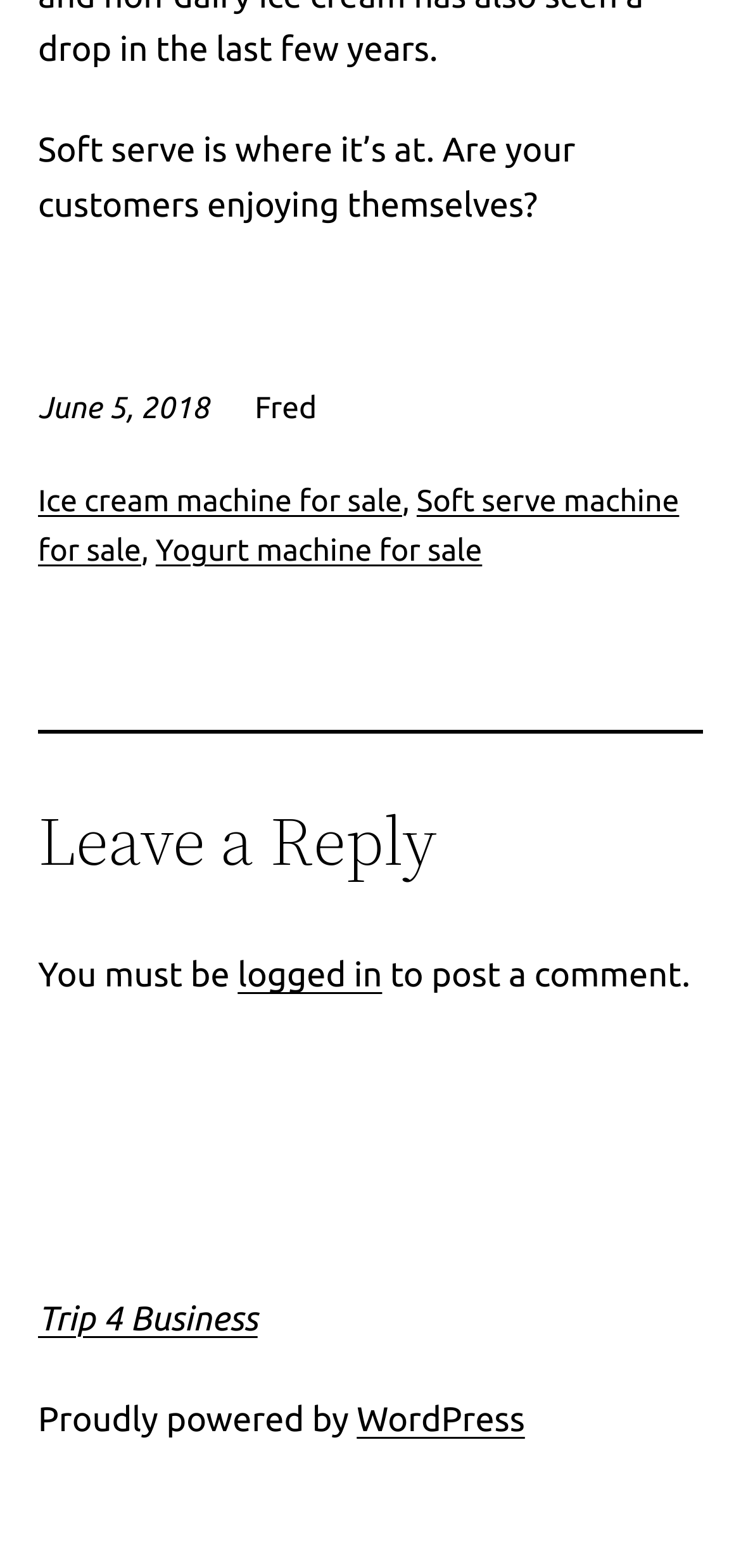Please respond in a single word or phrase: 
What is the purpose of the separator element?

To separate sections